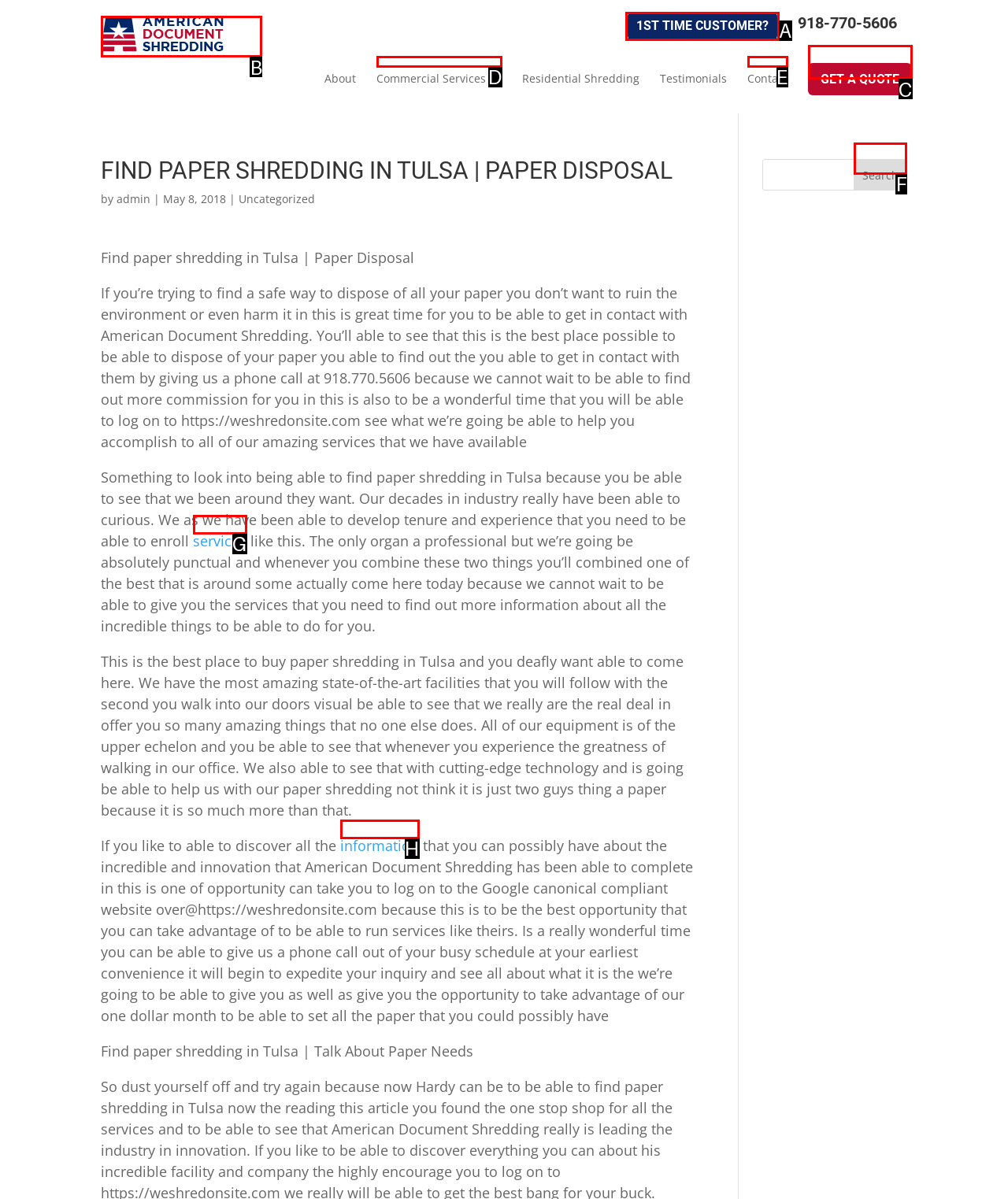Indicate which UI element needs to be clicked to fulfill the task: Click on 'German Pronunciation'
Answer with the letter of the chosen option from the available choices directly.

None